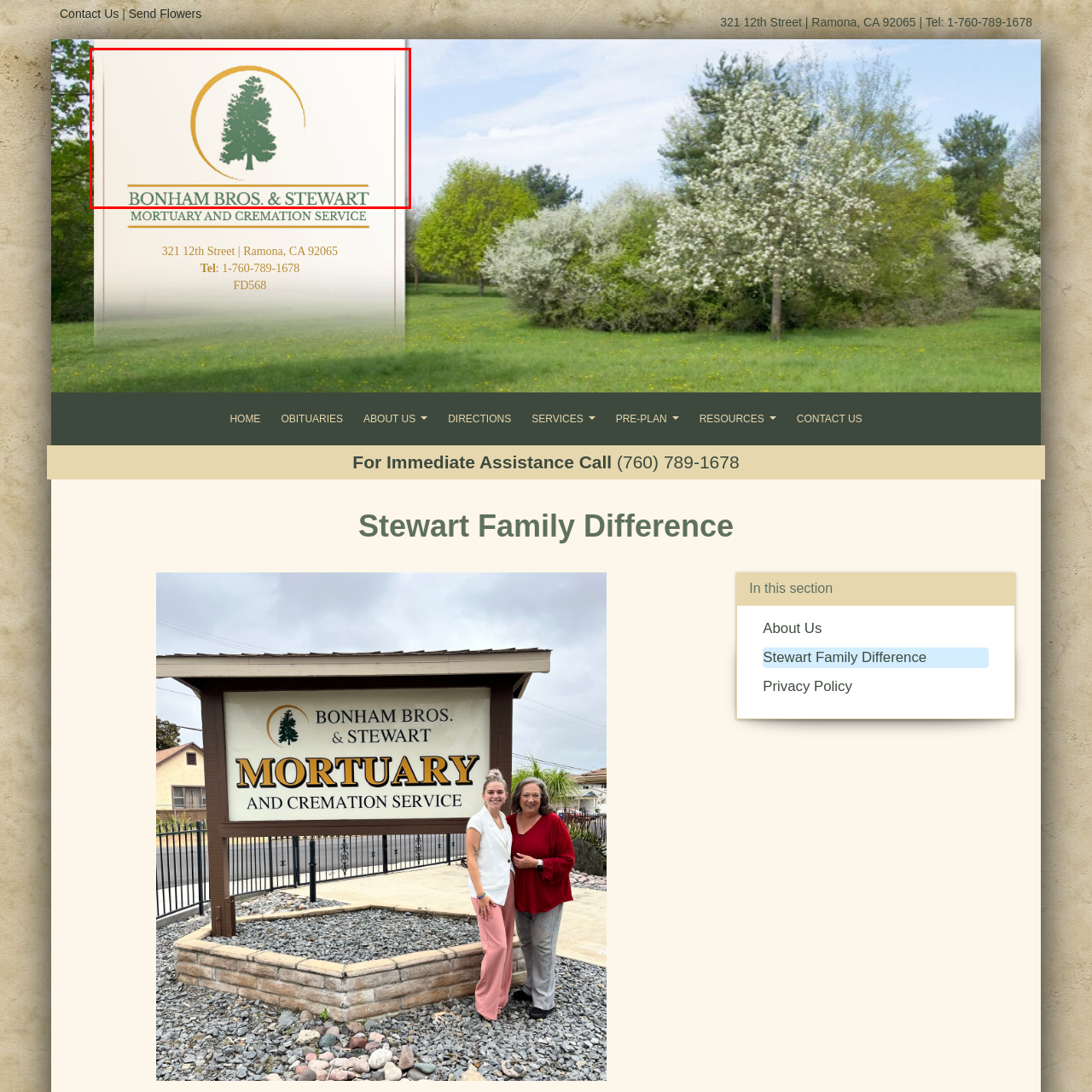What shape encircles the tree in the logo?
Check the image inside the red bounding box and provide your answer in a single word or short phrase.

Golden crescent